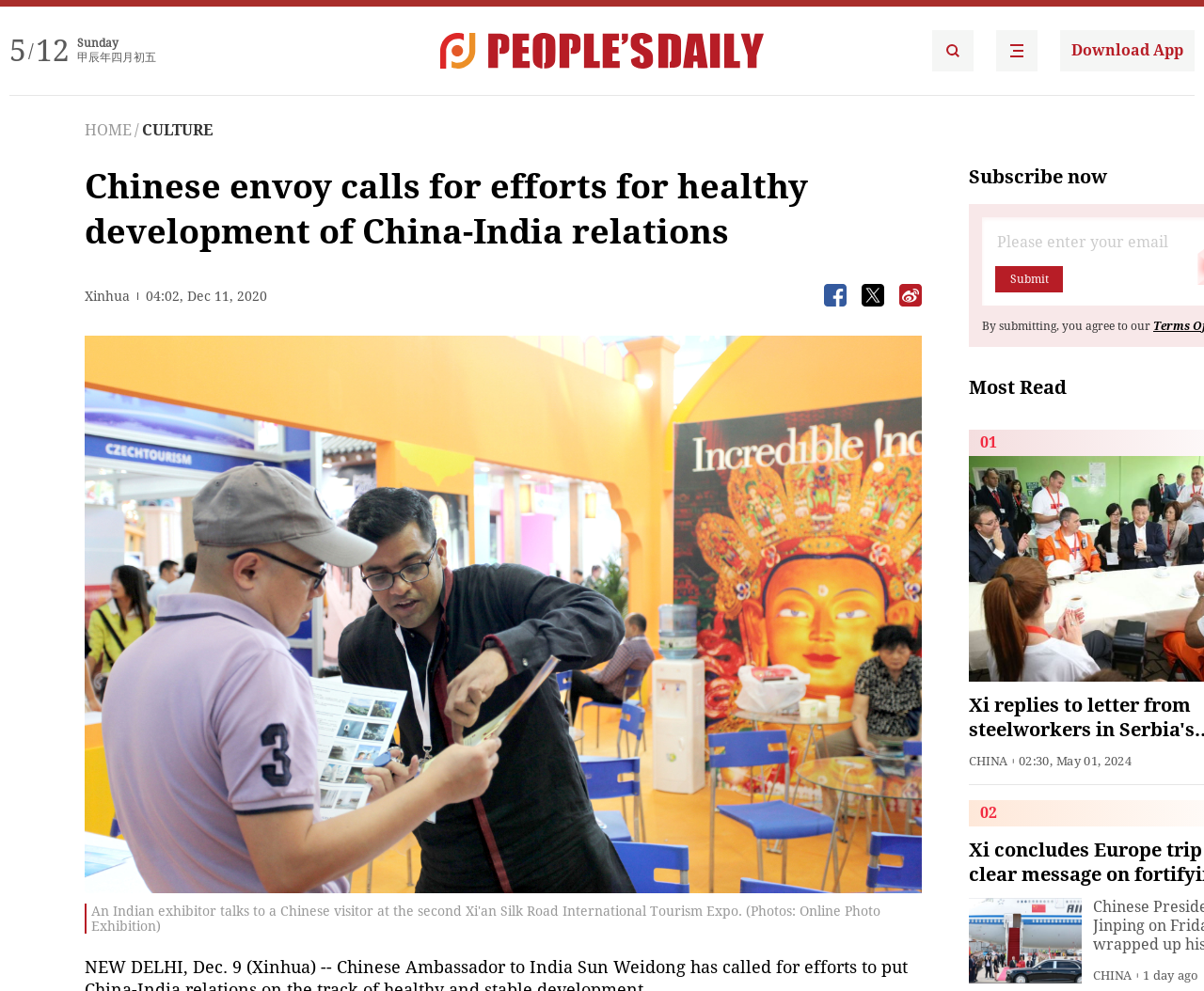How many buttons are there below the article title?
Based on the visual, give a brief answer using one word or a short phrase.

3